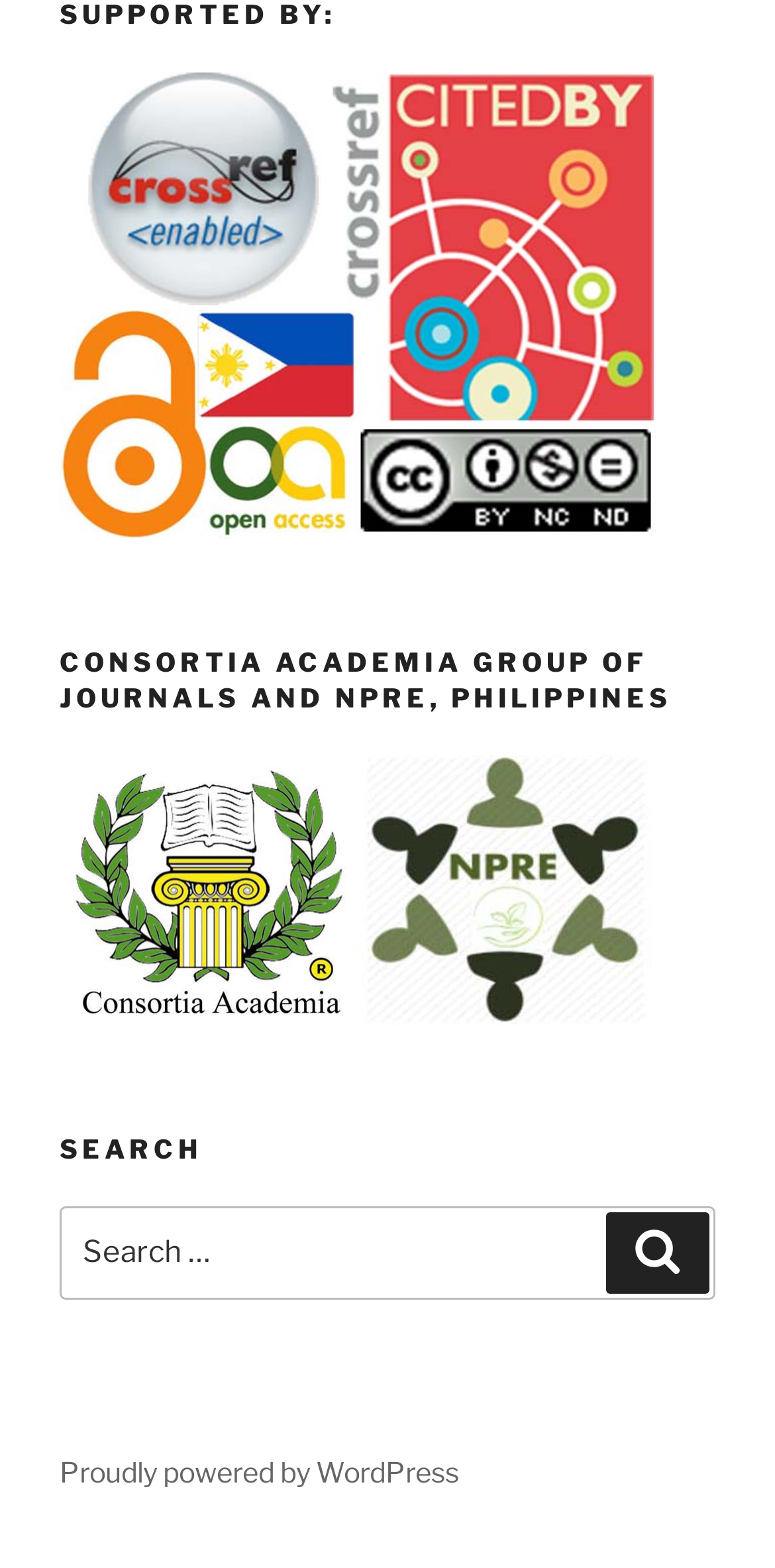Is there an image on the webpage?
Using the image, give a concise answer in the form of a single word or short phrase.

Yes